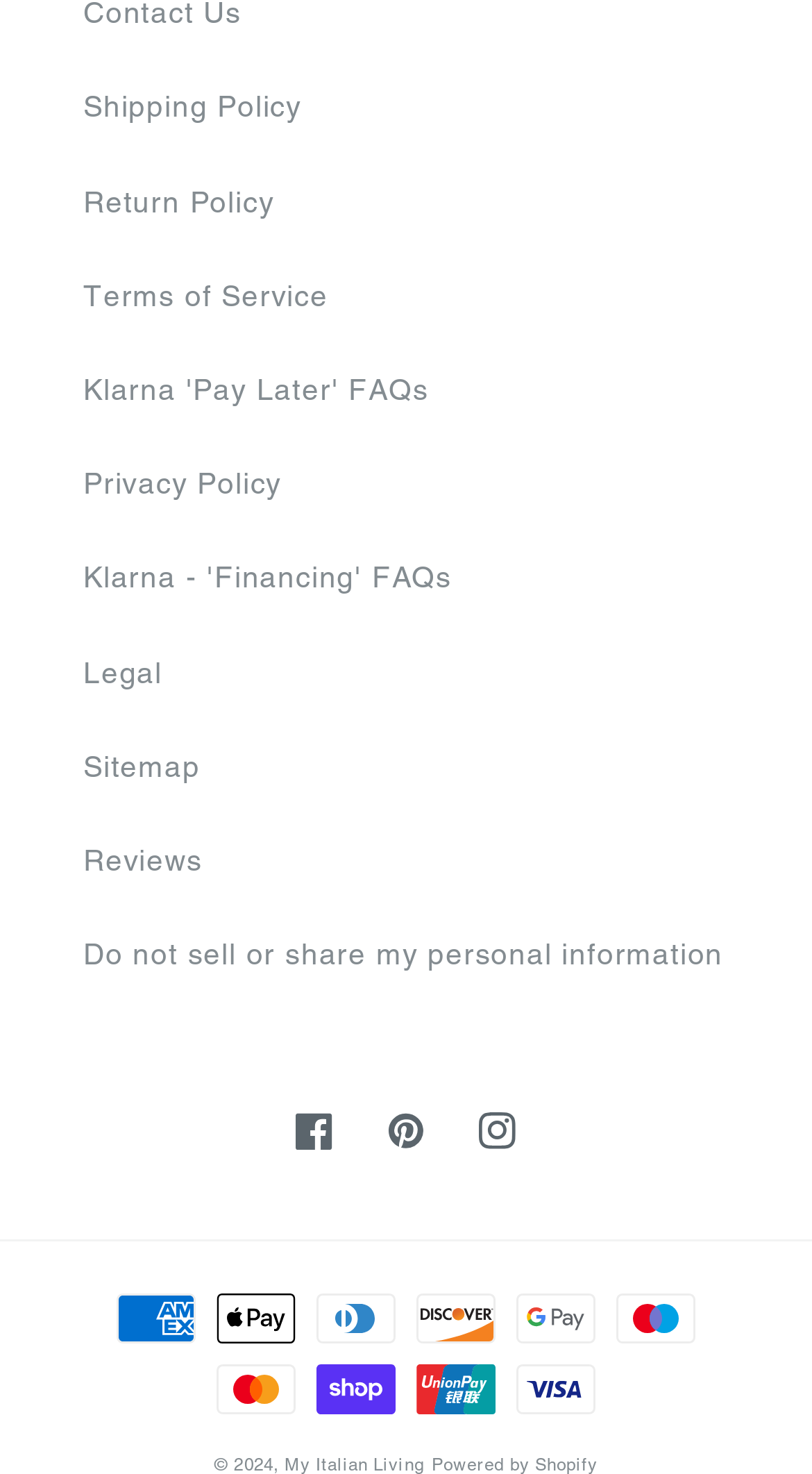Determine the bounding box coordinates for the area that should be clicked to carry out the following instruction: "View reviews".

[0.103, 0.552, 0.897, 0.616]